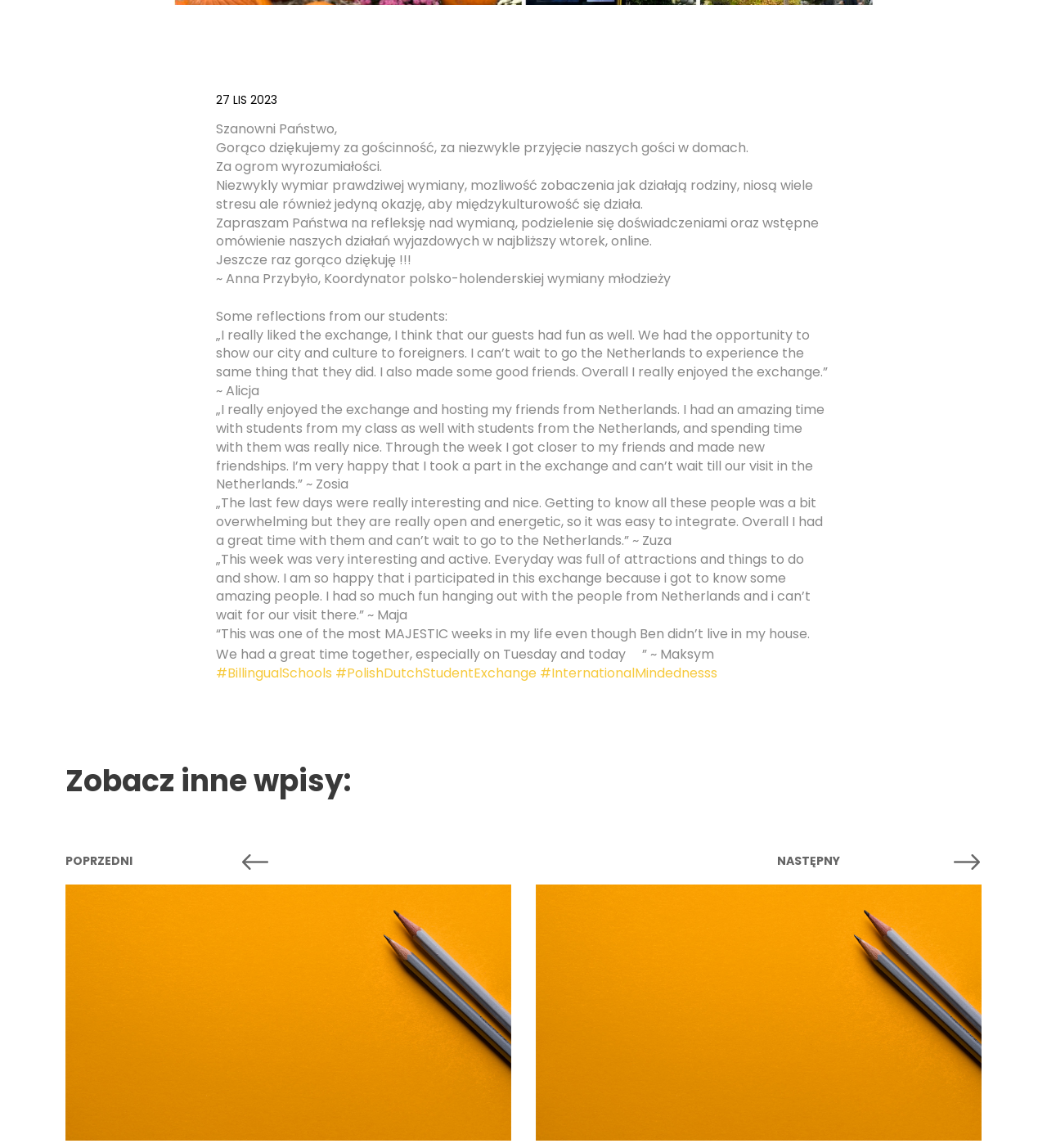Who is the coordinator of the Polish-Dutch youth exchange?
From the details in the image, answer the question comprehensively.

The coordinator's name is mentioned in the StaticText element that reads '~ Anna Przybyło, Koordynator polsko-holenderskiej wymiany młodzieży'.